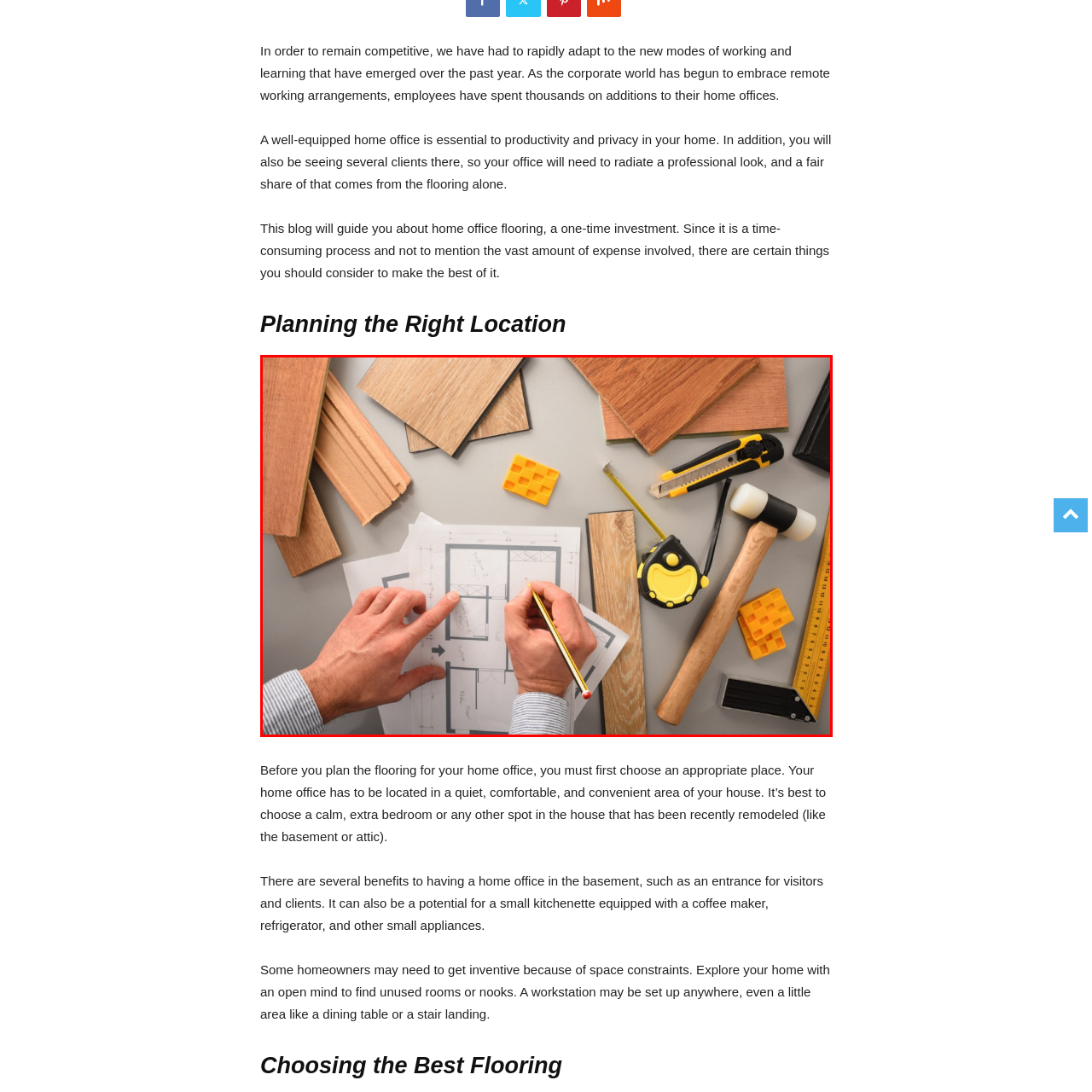Thoroughly describe the content of the image found within the red border.

In this image, a person is actively engaged in designing an interior project, focusing on flooring options for a home office. The workspace is cluttered with an array of materials, including different types of wooden flooring samples spread across the table. The individual is holding a pencil and pointing at architectural plans that outline the layout of the room. Essential tools like a measuring tape, a rubber mallet, and a yellow utility knife are also visible, signifying the importance of precision in the planning process. This scene emphasizes the thought and effort involved in creating a functional and aesthetically pleasing home office space, aligning with the broader theme of adapting to new working environments.